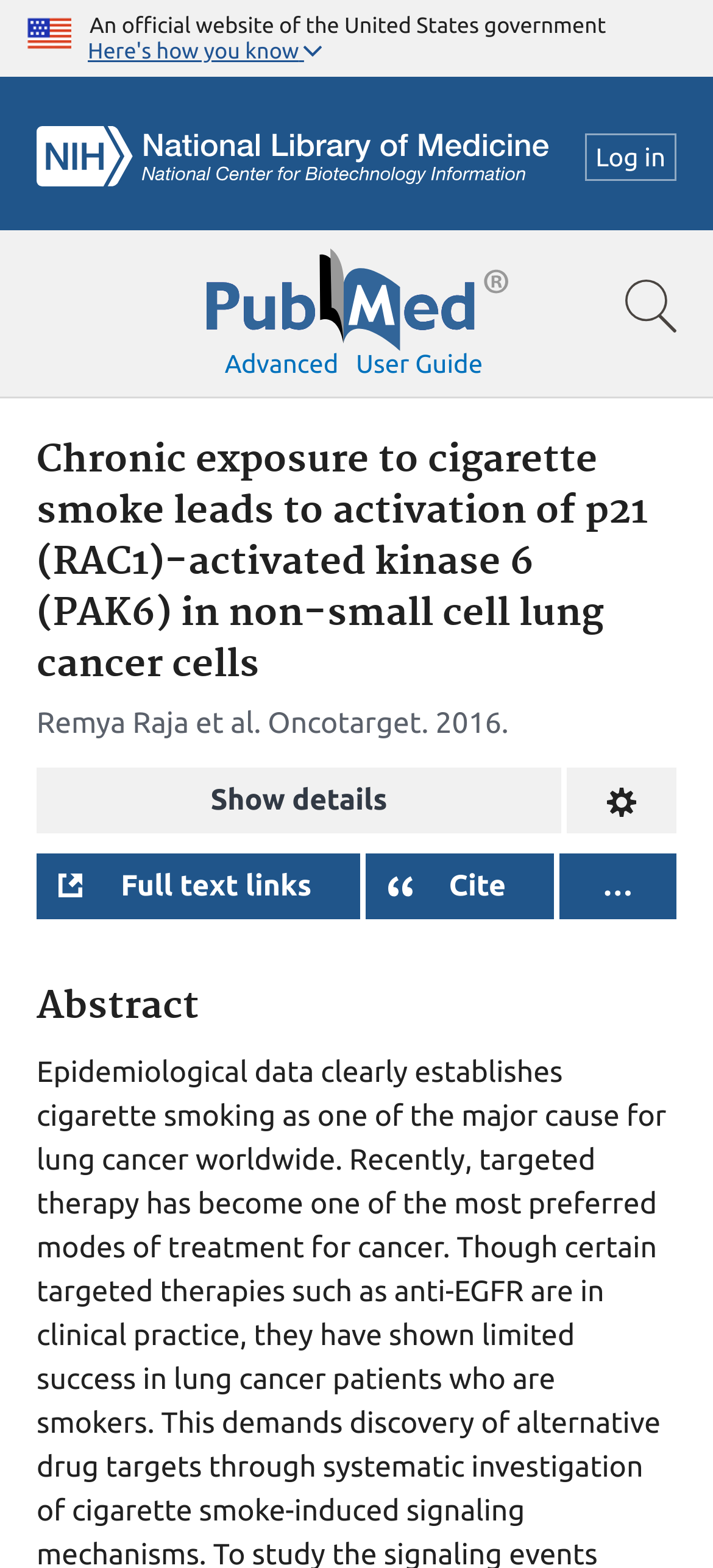Provide an in-depth description of the elements and layout of the webpage.

The webpage appears to be a scientific article page from PubMed, a government website. At the top left corner, there is a U.S. flag image, accompanied by a text stating "An official website of the United States government". Next to it, there is a button labeled "Here's how you know" which is expanded to show more information.

On the top right corner, there are several links, including "NCBI Logo", "Log in", and a search bar. The search bar has a PubMed logo on the left side. Below the search bar, there are links to "Advanced" search and "User guide".

The main content of the page is divided into sections. The first section has a heading that reads "Chronic exposure to cigarette smoke leads to activation of p21 (RAC1)-activated kinase 6 (PAK6) in non-small cell lung cancer cells". Below the heading, there are author names, "Remya Raja et al.", and the journal name, "Oncotarget". The publication year, 2016, is also displayed.

There are several buttons in this section, including "Show details", "Change format", "Full text links", "Cite", and an ellipsis button that likely leads to more options. The "Abstract" section is located below, but its content is not provided in the accessibility tree.

Throughout the page, there are multiple images, including the U.S. flag, NIH NLM Logo, PubMed logo, and possibly more. The overall layout is organized, with clear headings and concise text, making it easy to navigate and read.